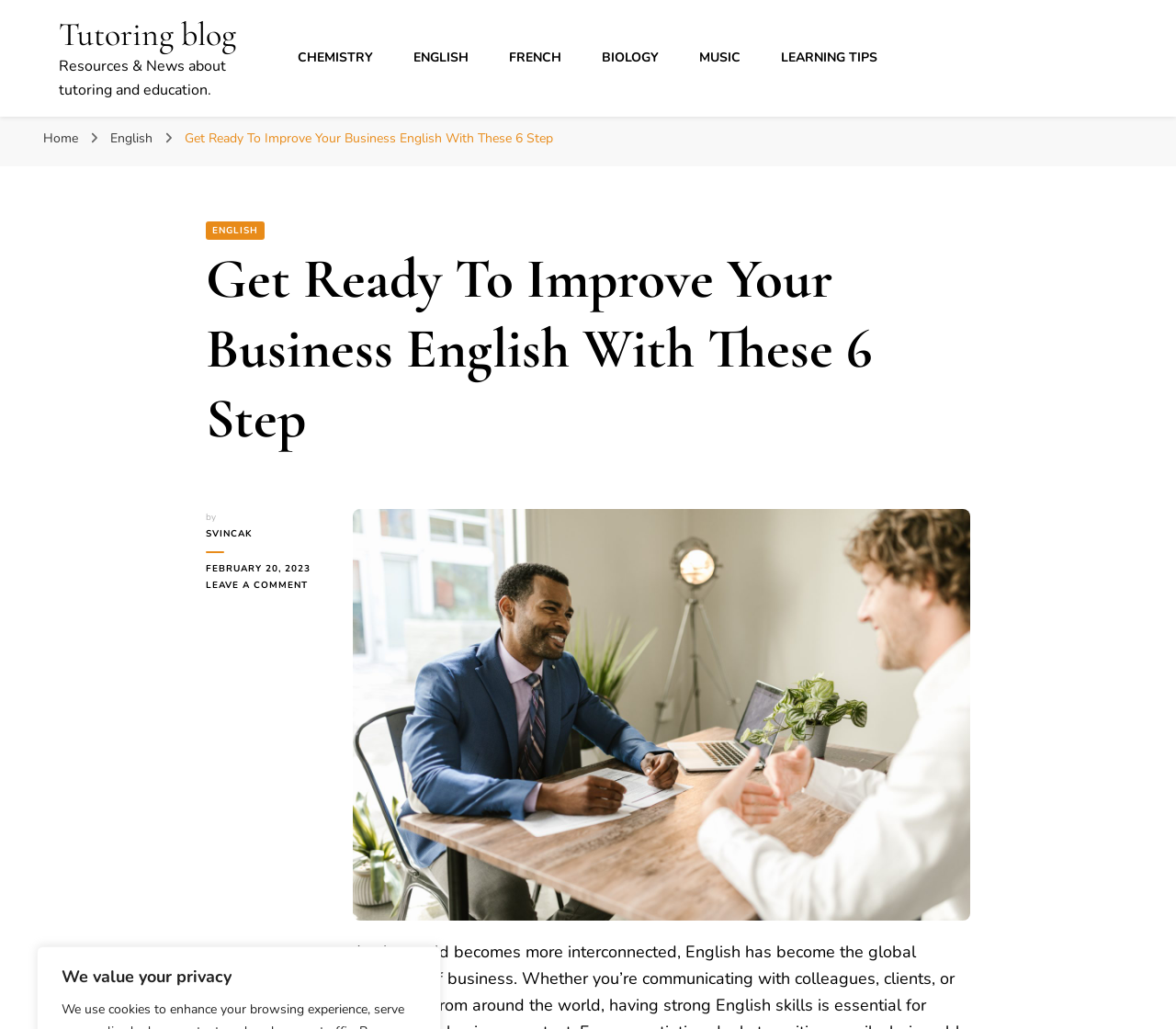Based on the provided description, "Tutoring blog", find the bounding box of the corresponding UI element in the screenshot.

[0.05, 0.014, 0.201, 0.053]